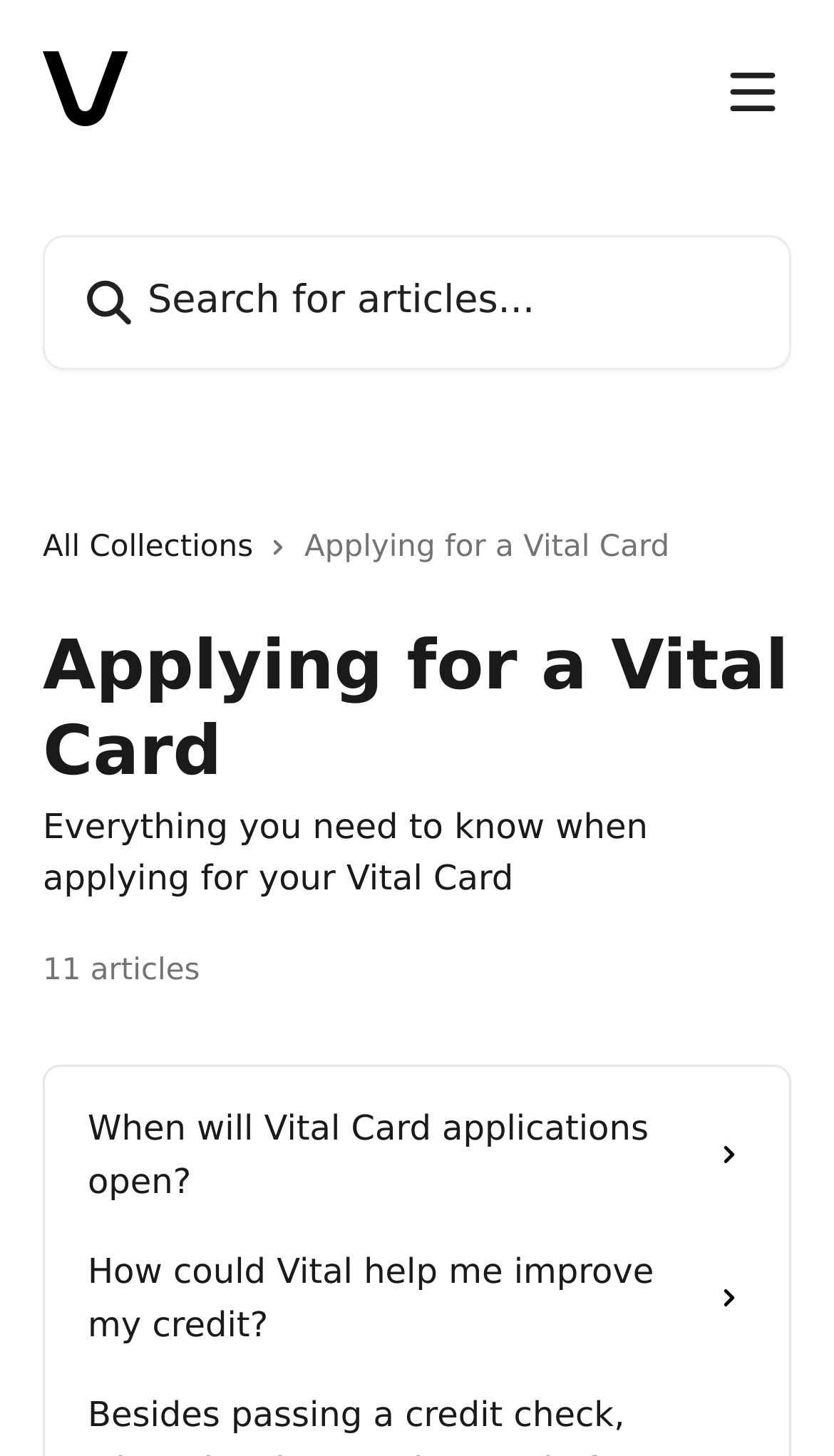Find the bounding box of the element with the following description: "name="q" placeholder="Search for articles..."". The coordinates must be four float numbers between 0 and 1, formatted as [left, top, right, bottom].

[0.051, 0.162, 0.949, 0.254]